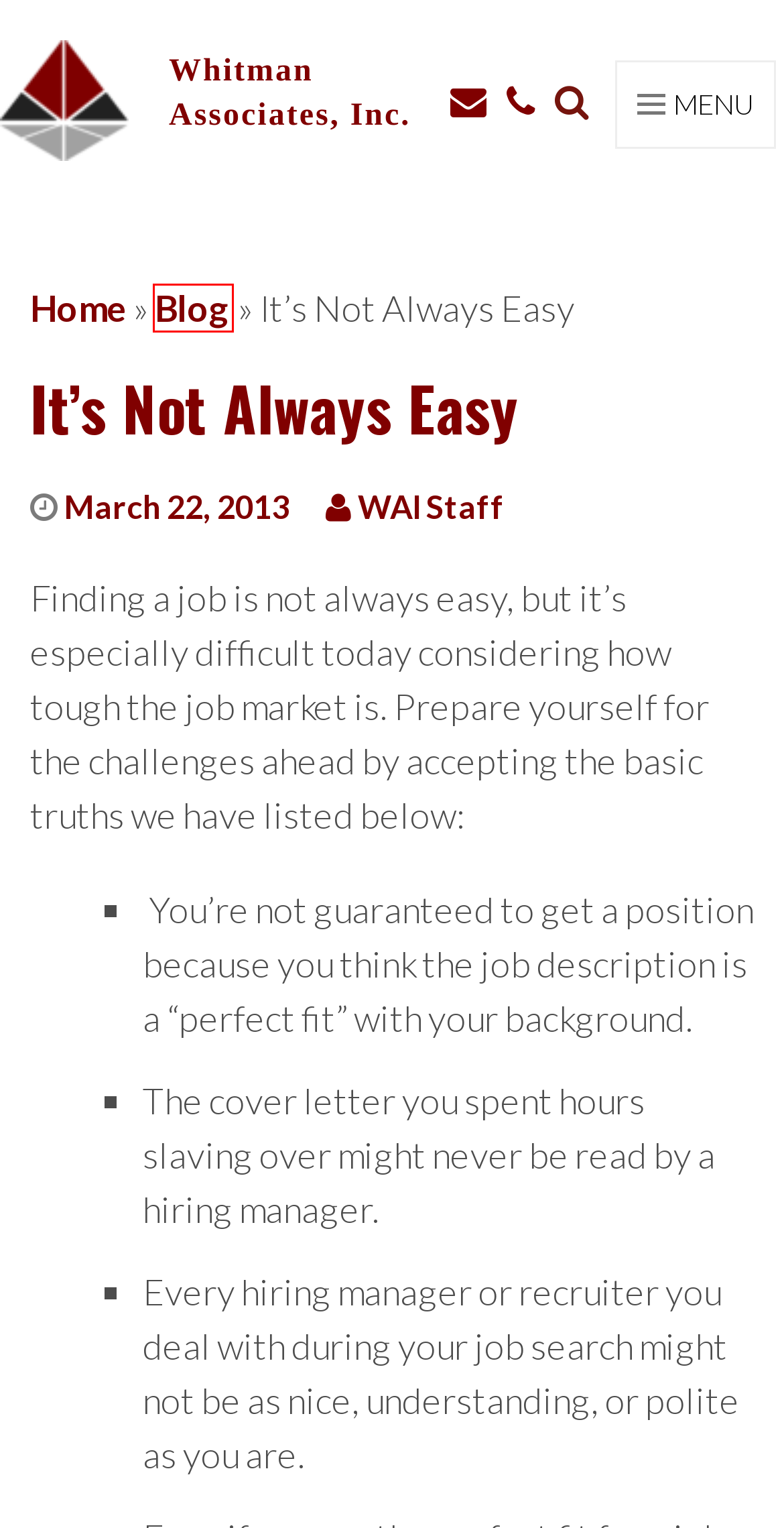Look at the screenshot of the webpage and find the element within the red bounding box. Choose the webpage description that best fits the new webpage that will appear after clicking the element. Here are the candidates:
A. Increase Your Chances of Being Hired in 5 Minutes or Less | Whitman Associates, Inc.
B. Information for Employees | Whitman Associates, Inc.
C. Employee Recruitment Services D.C. Area | Whitman Associates
D. Staffing Agency Washington, D.C. | Whitman Associates
E. Blog | Whitman Associates, Inc.
F. Staffing Agencies | Experts Since 1972 | Whitman Associates
G. Contact Us | Whitman Associates, Inc.
H. WAI Staff, Author at Whitman Associates, Inc.

E